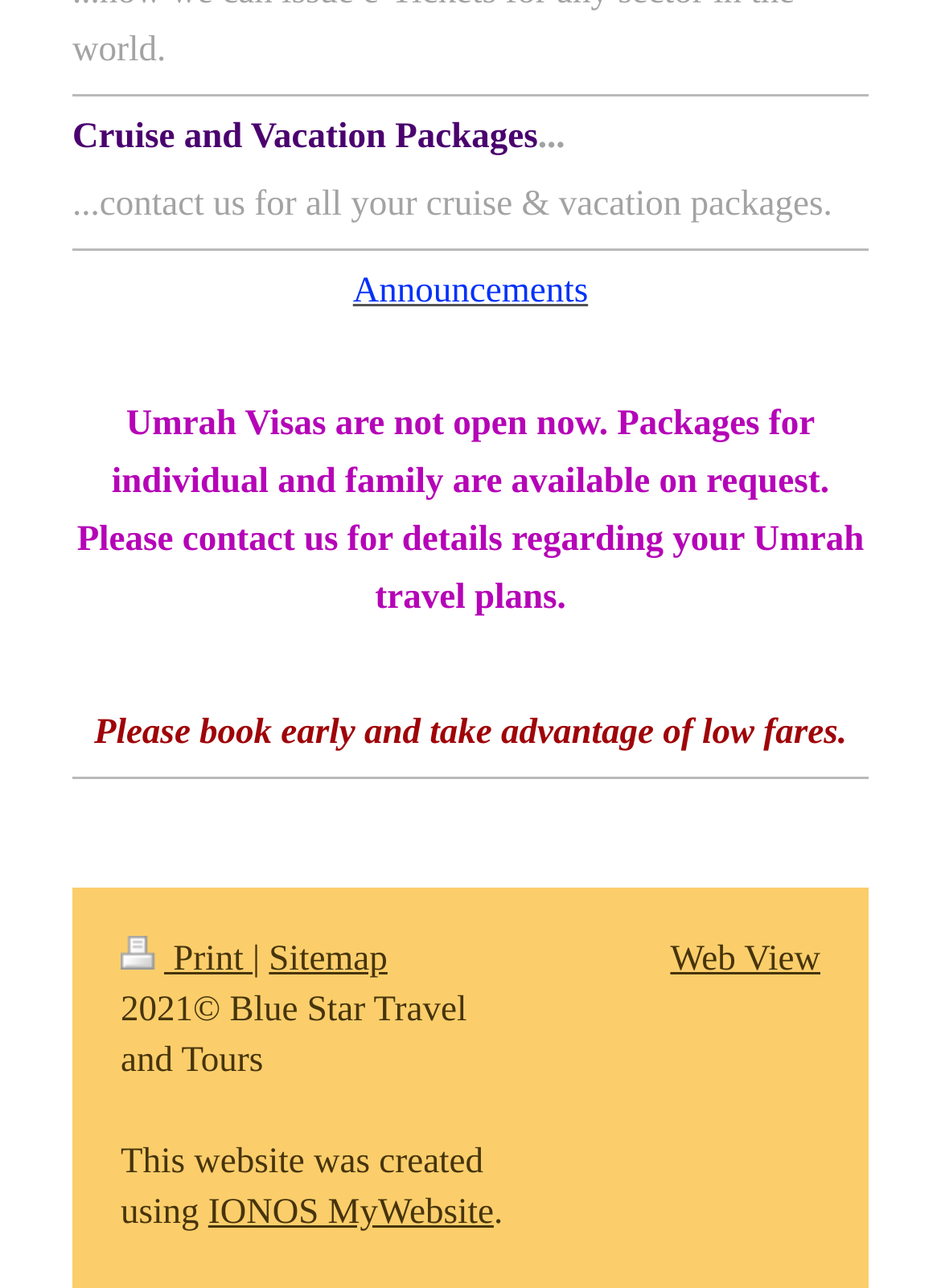Given the webpage screenshot, identify the bounding box of the UI element that matches this description: "Print".

[0.128, 0.73, 0.268, 0.76]